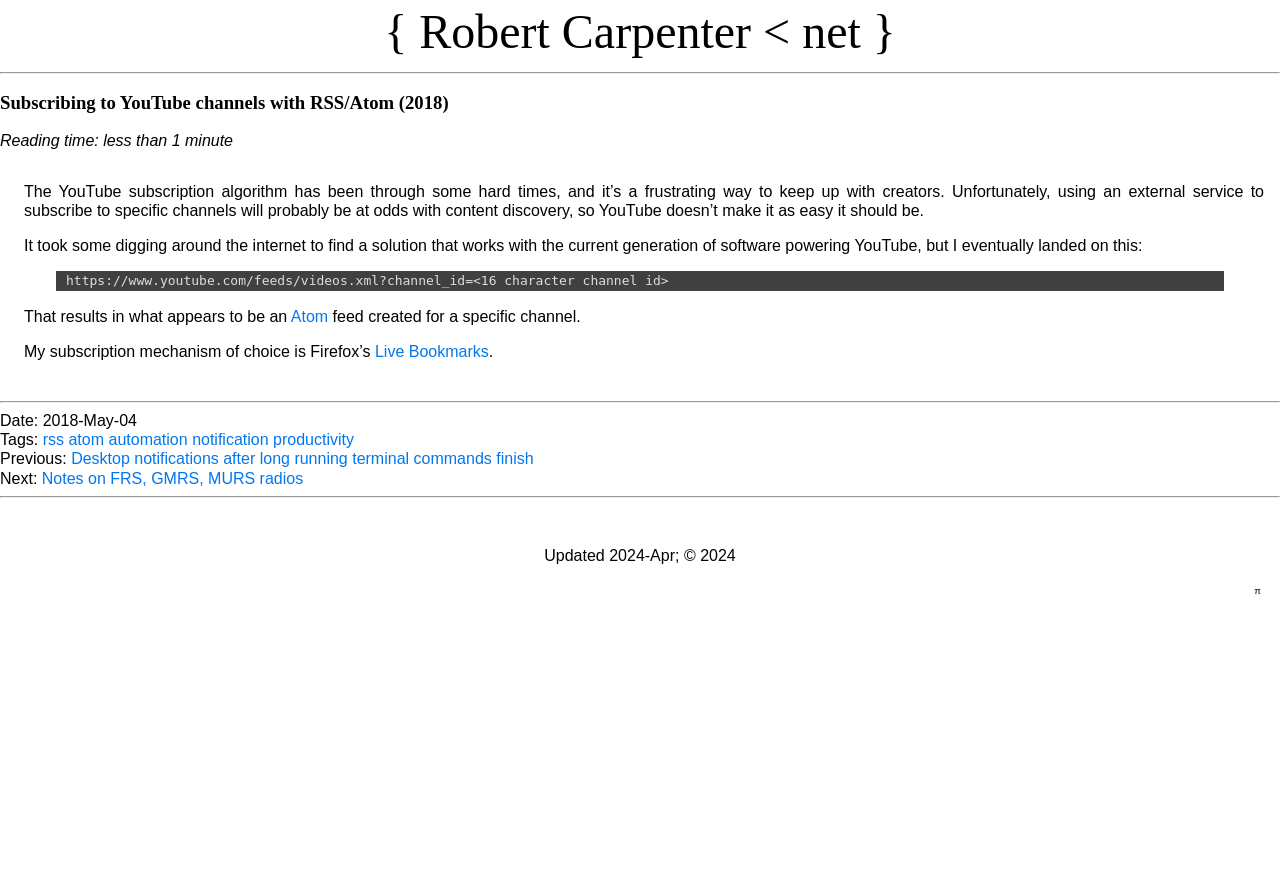Identify the bounding box coordinates of the part that should be clicked to carry out this instruction: "Visit the previous article about desktop notifications".

[0.056, 0.504, 0.417, 0.523]